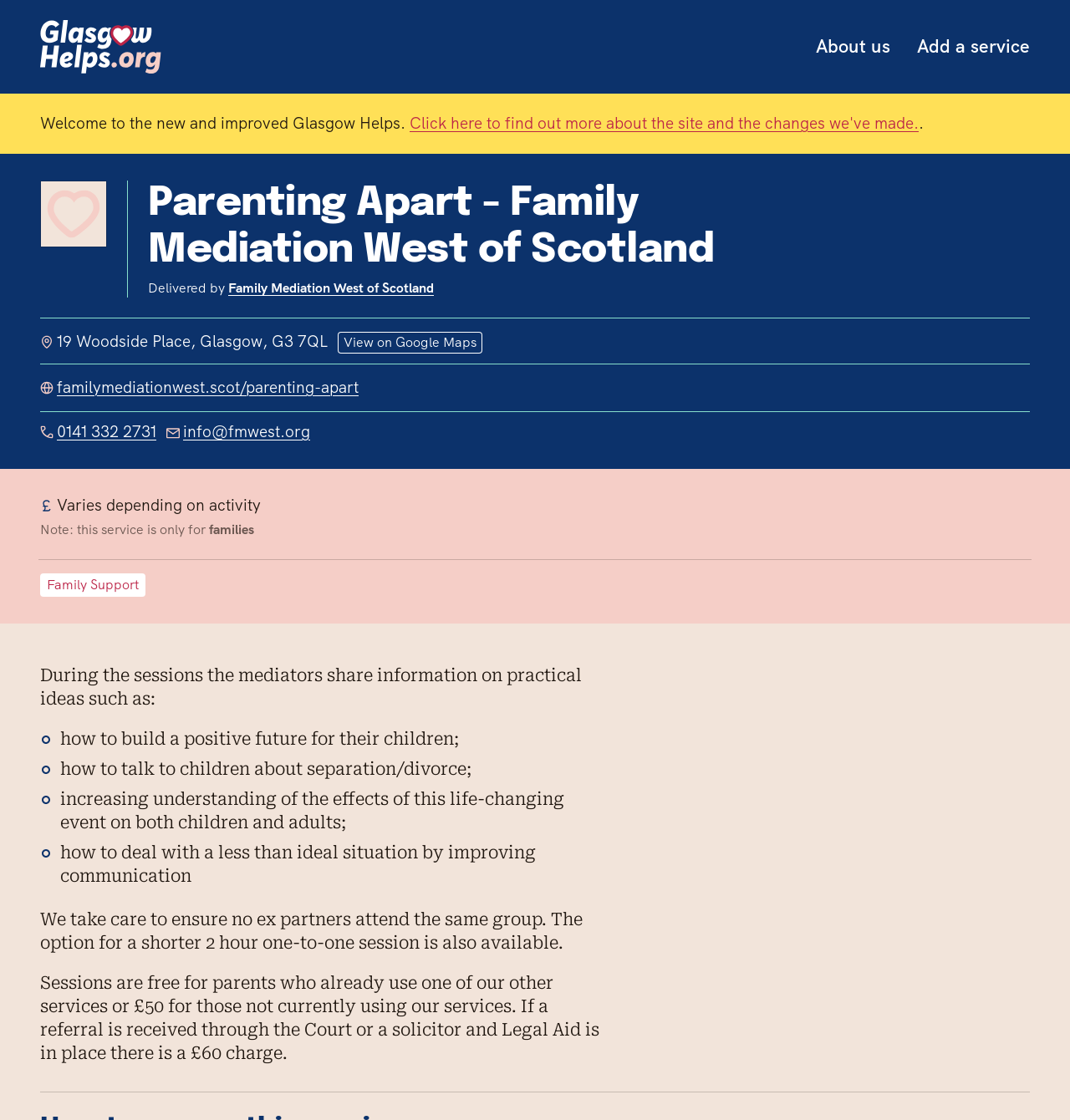Respond to the following question with a brief word or phrase:
How much do the sessions cost?

Free or £50/£60